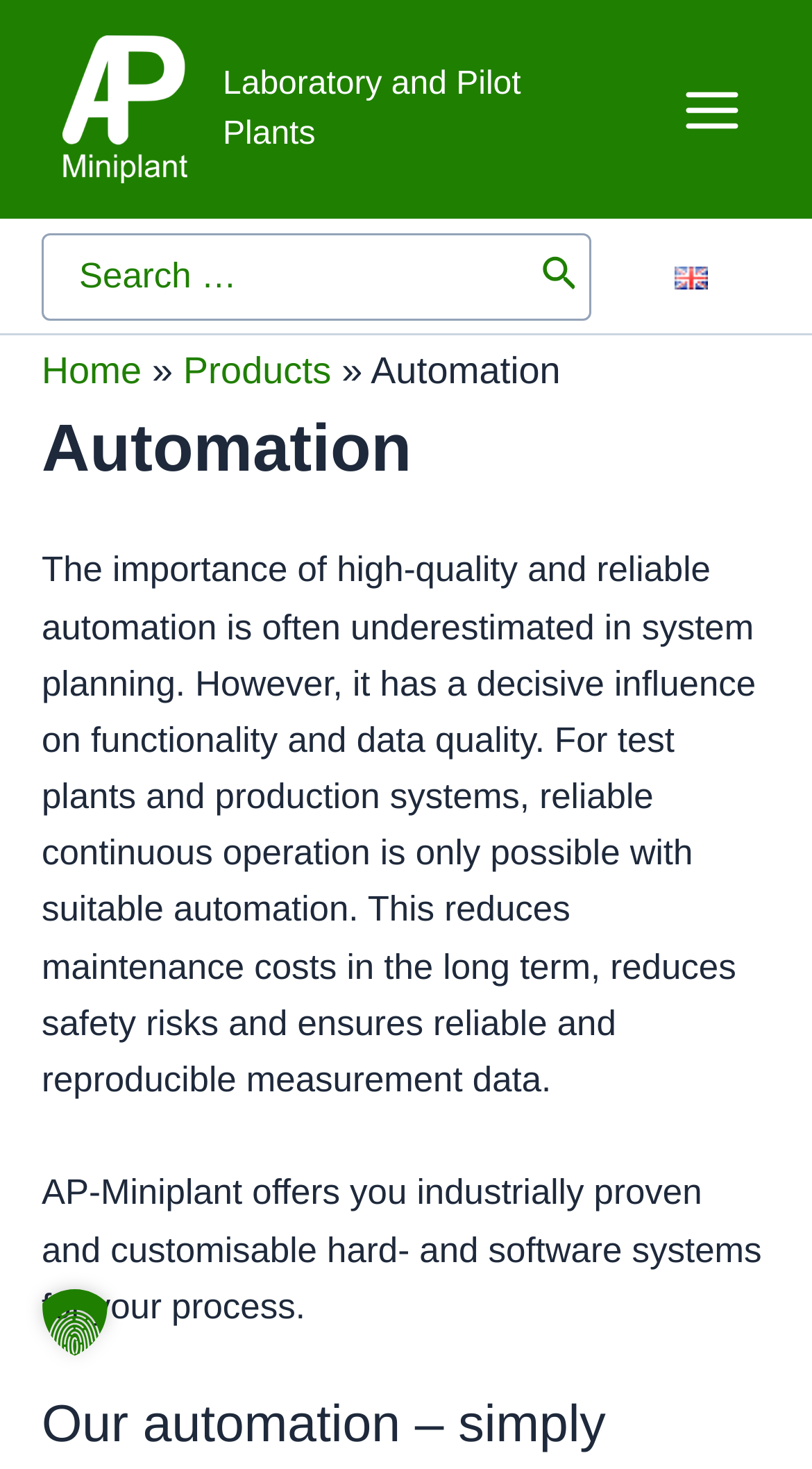Locate the bounding box coordinates of the clickable element to fulfill the following instruction: "Click the 'Skip to content' link". Provide the coordinates as four float numbers between 0 and 1 in the format [left, top, right, bottom].

None